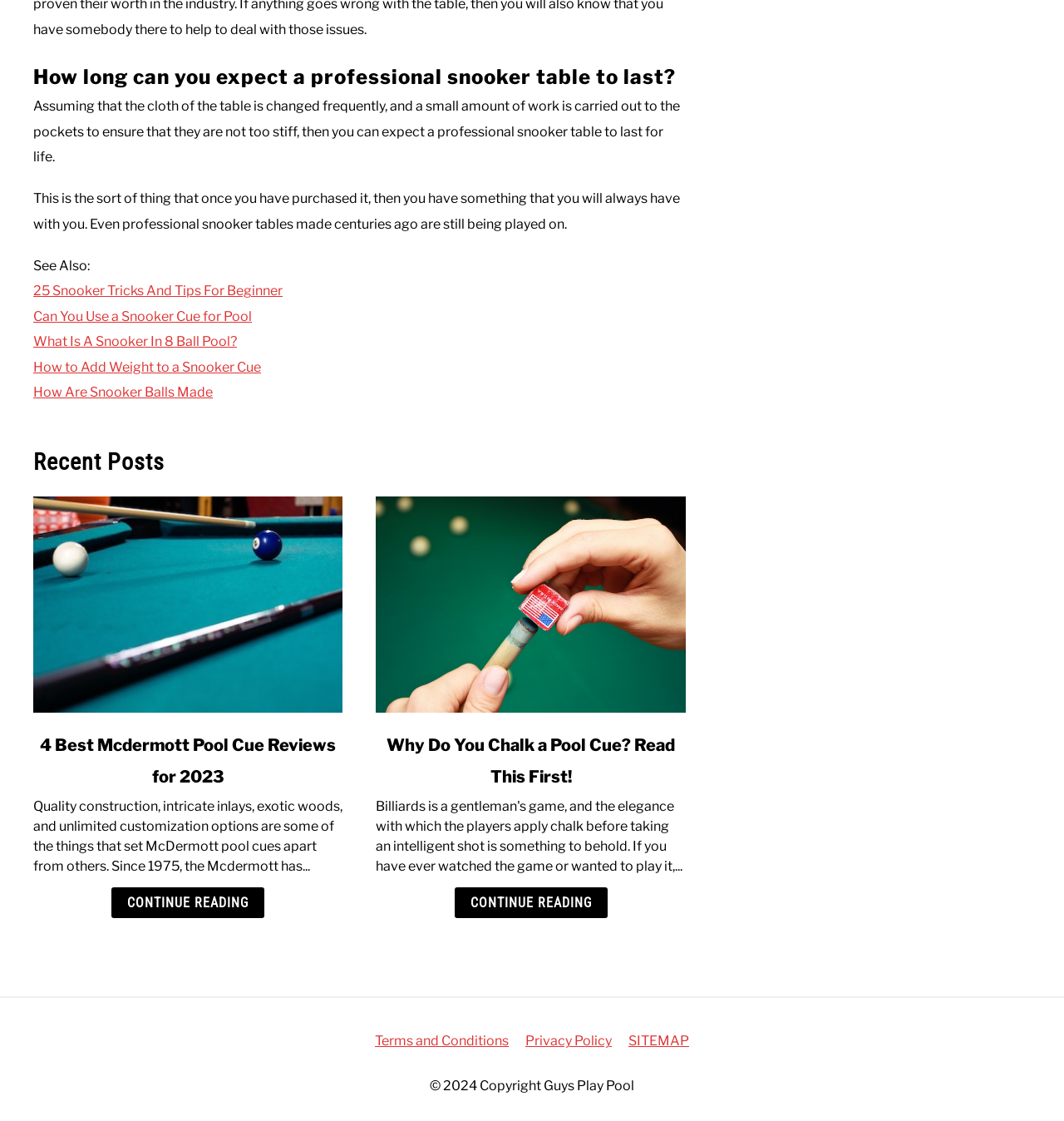Look at the image and answer the question in detail:
What is the topic of the first article in the 'Recent Posts' section?

The first article in the 'Recent Posts' section has a link with the text '4 Best Mcdermott Pool Cue Reviews for 2023', which indicates that the topic of the article is Mcdermott Pool Cue Reviews.